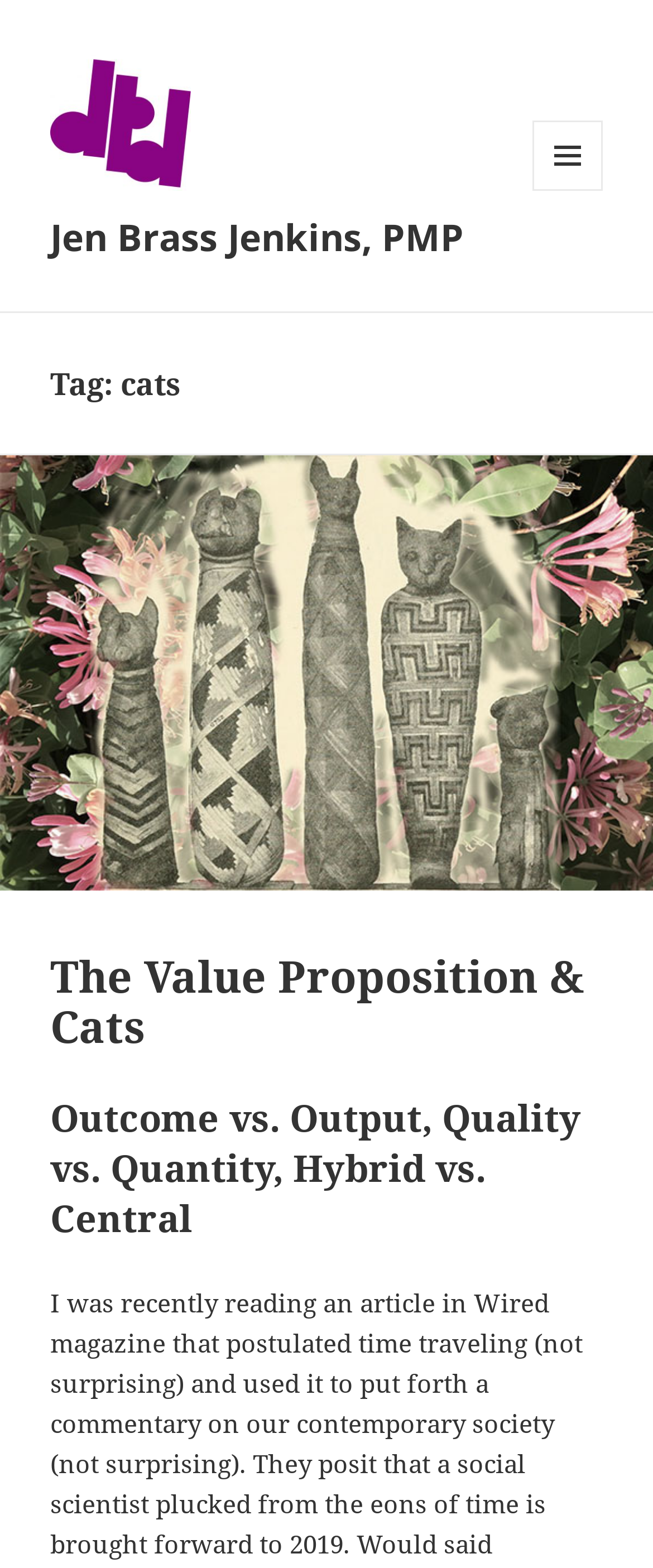What is the text of the first link on the webpage? Observe the screenshot and provide a one-word or short phrase answer.

Jen Brass Jenkins, PMP